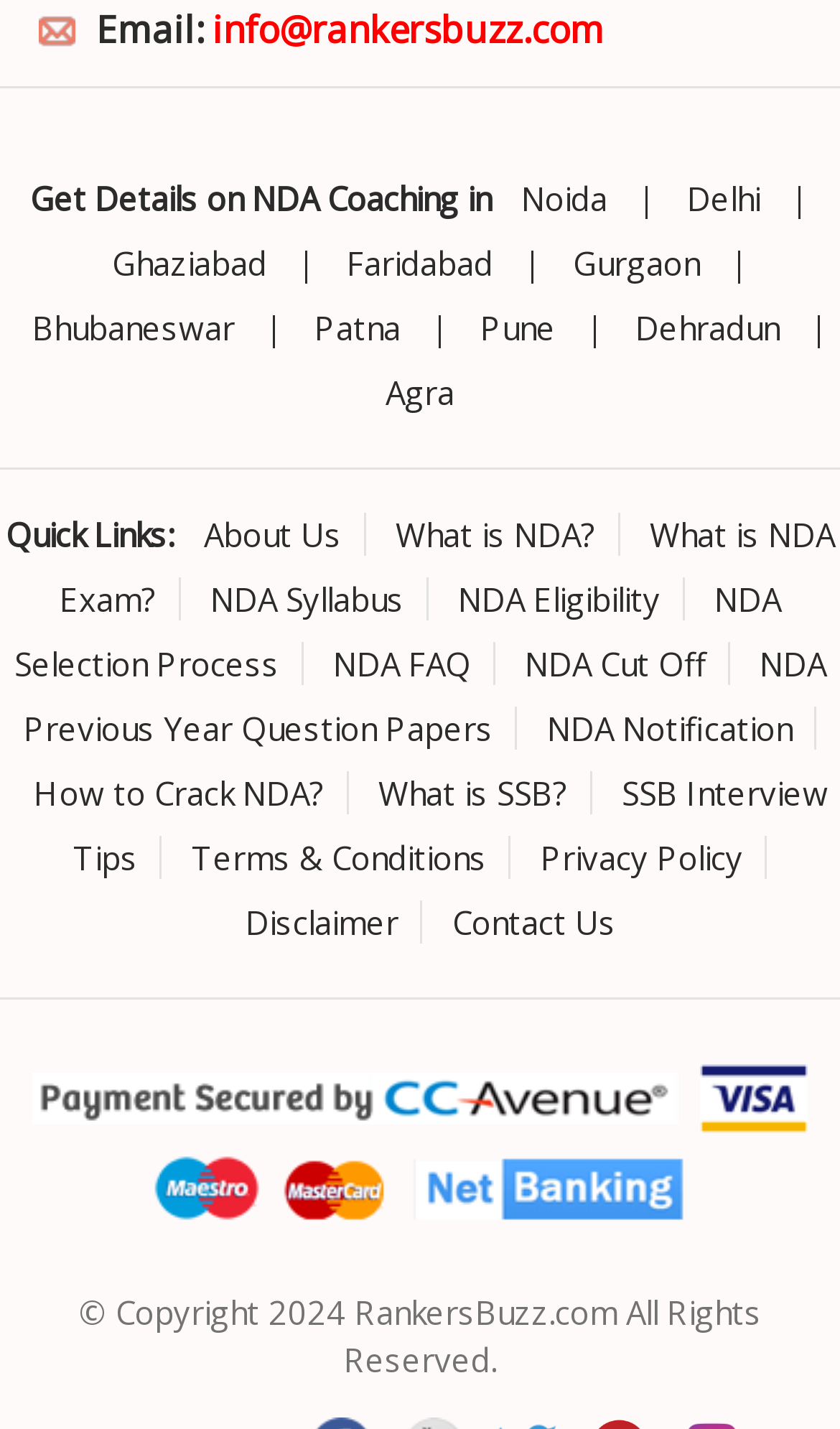Find the bounding box coordinates of the element you need to click on to perform this action: 'Click on 'About Us''. The coordinates should be represented by four float values between 0 and 1, in the format [left, top, right, bottom].

[0.217, 0.359, 0.435, 0.389]